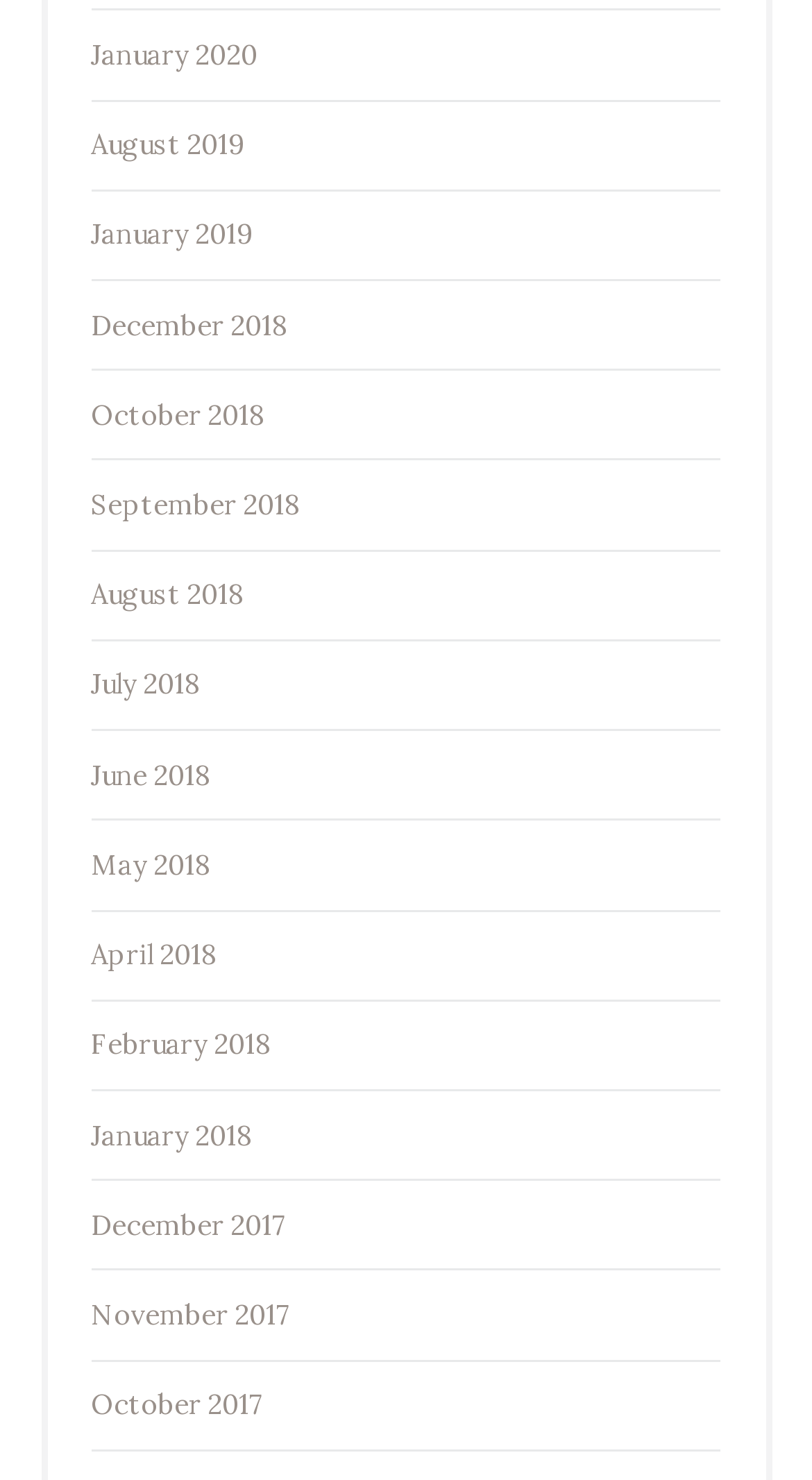What is the latest month listed?
Please provide a single word or phrase based on the screenshot.

January 2020